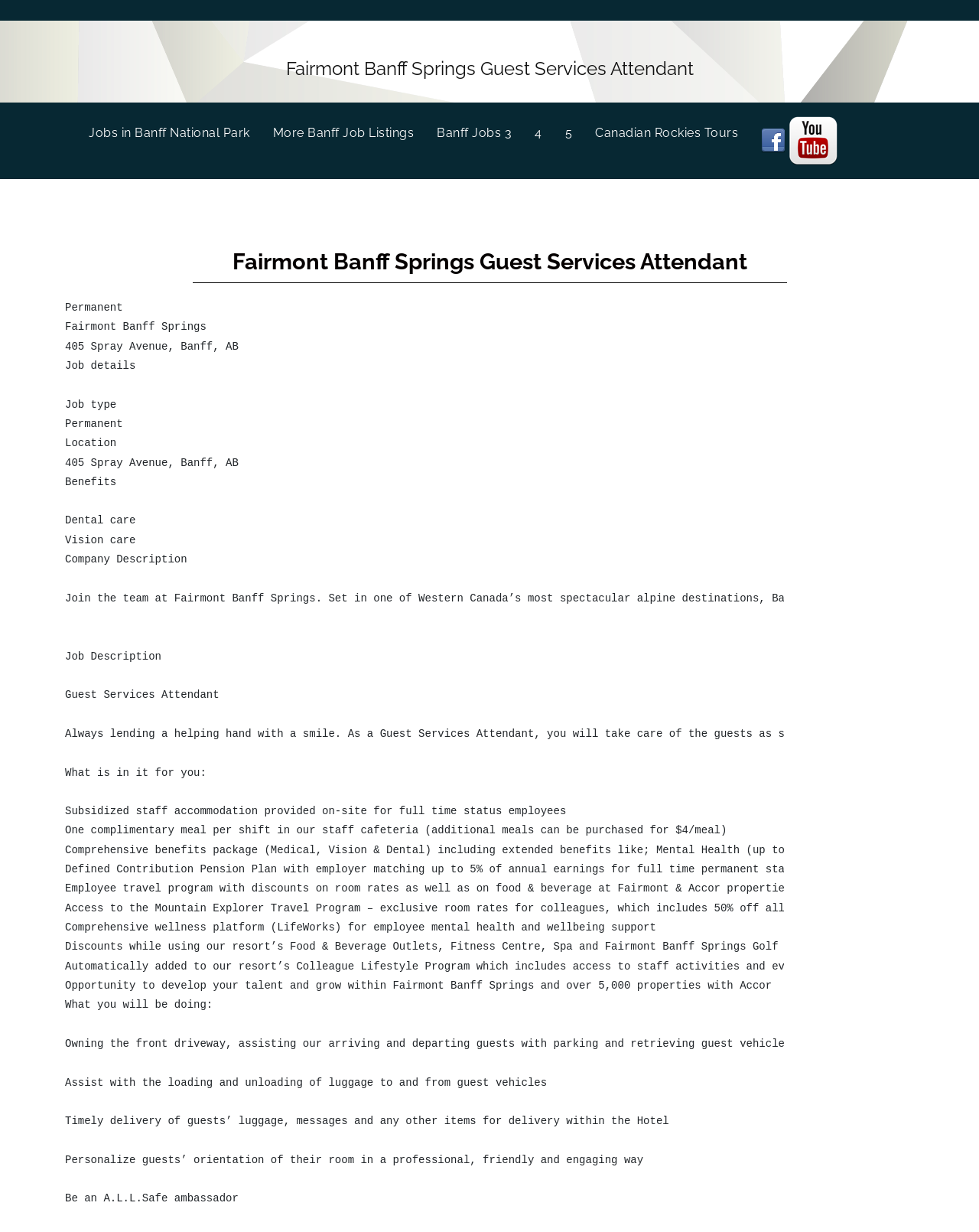What is the current job listing location?
Carefully analyze the image and provide a detailed answer to the question.

Based on the link 'Jobs in Banff National Park (current)' with bounding box coordinates [0.091, 0.094, 0.279, 0.122], I can infer that the current job listing location is Banff National Park.